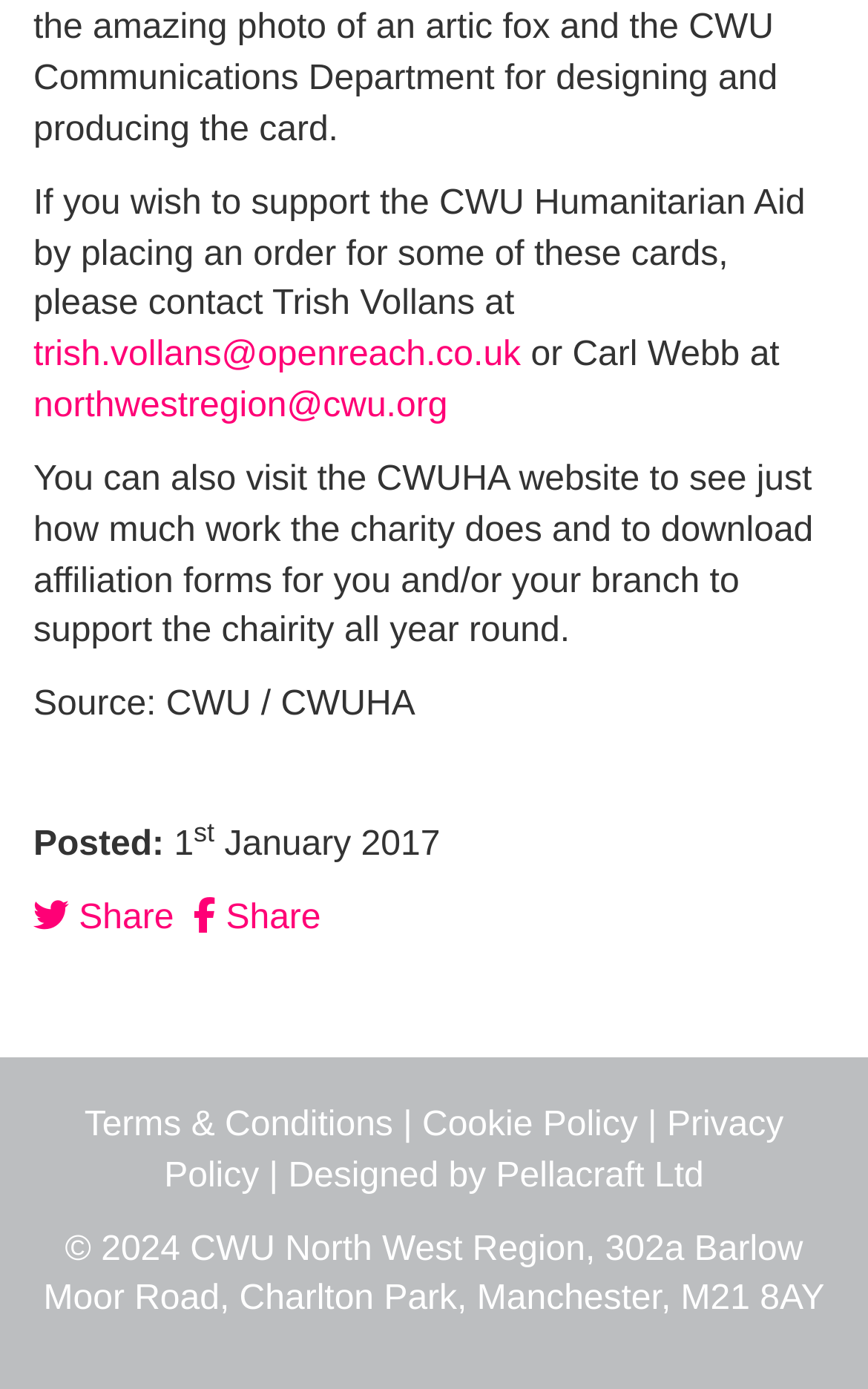What is the company that designed the webpage?
Utilize the image to construct a detailed and well-explained answer.

The company that designed the webpage is Pellacraft Ltd, which can be found at the bottom of the webpage, where it says 'Designed by Pellacraft Ltd'.